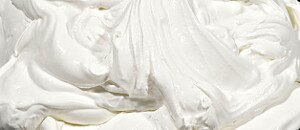Explain the scene depicted in the image, including all details.

This image features a smooth and creamy texture, showcasing what appears to be mascarpone cheese. Known for its rich and velvety consistency, mascarpone is a staple in Italian cuisine, often used in desserts like tiramisu or as a luxurious addition to savory dishes. The creamy white color and the luscious swirl captured in the image highlight its appealing, soft quality, making it a delightful ingredient for a variety of culinary creations.